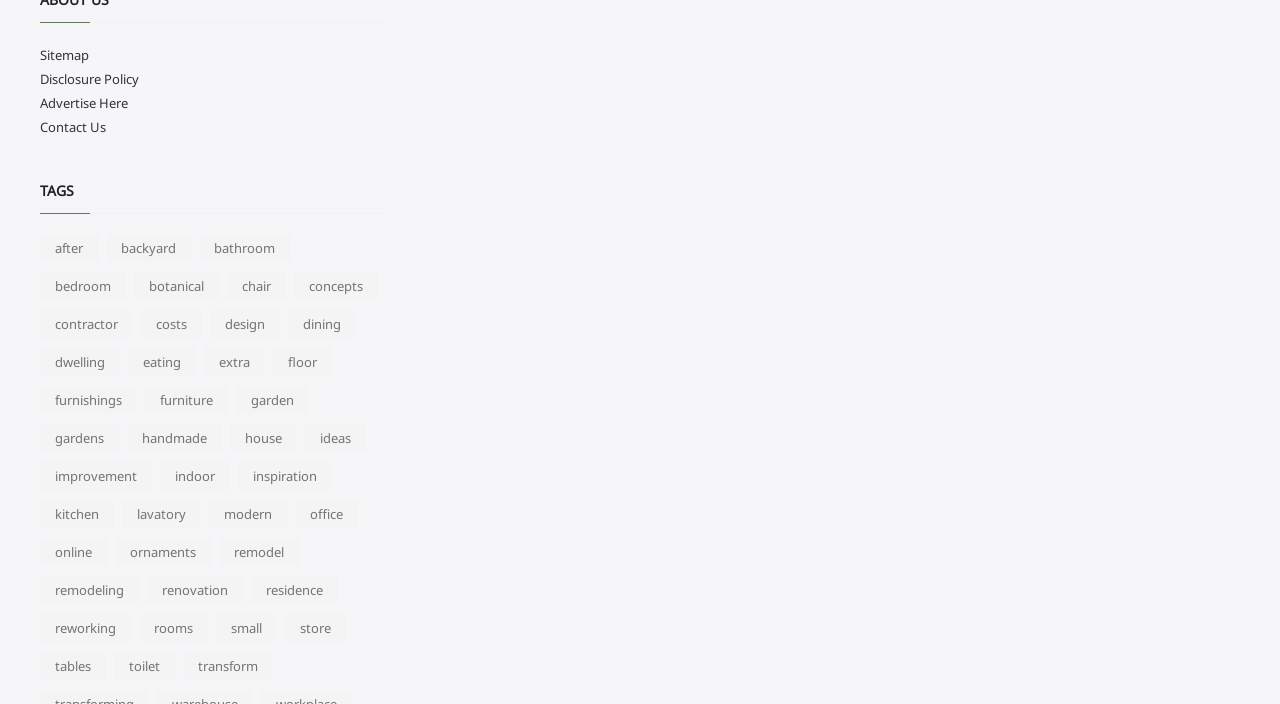Extract the bounding box of the UI element described as: "parent_node: Search name="s" placeholder="Search..."".

None